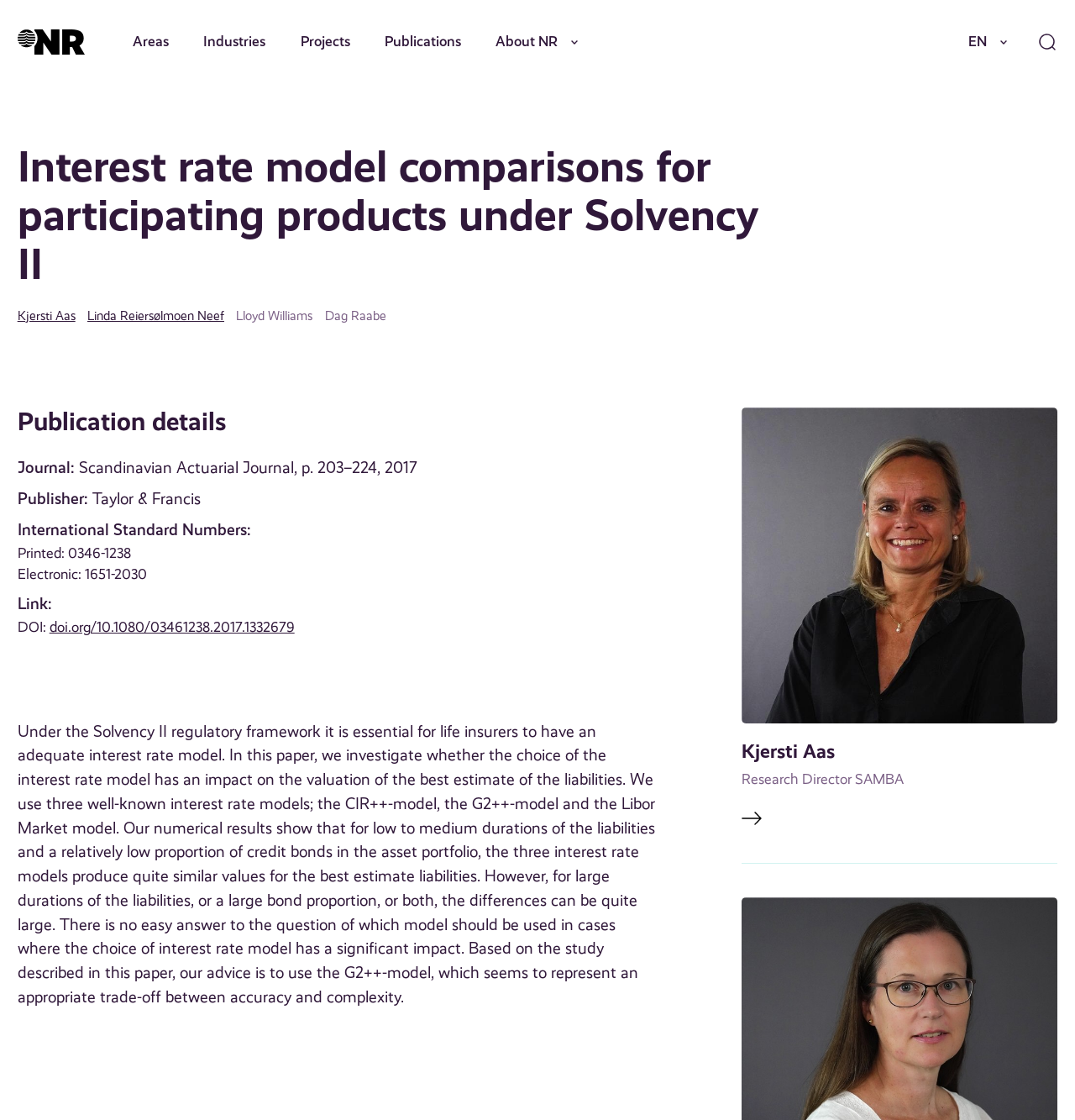Respond to the question below with a single word or phrase:
What is the topic of the publication?

Interest rate model comparisons